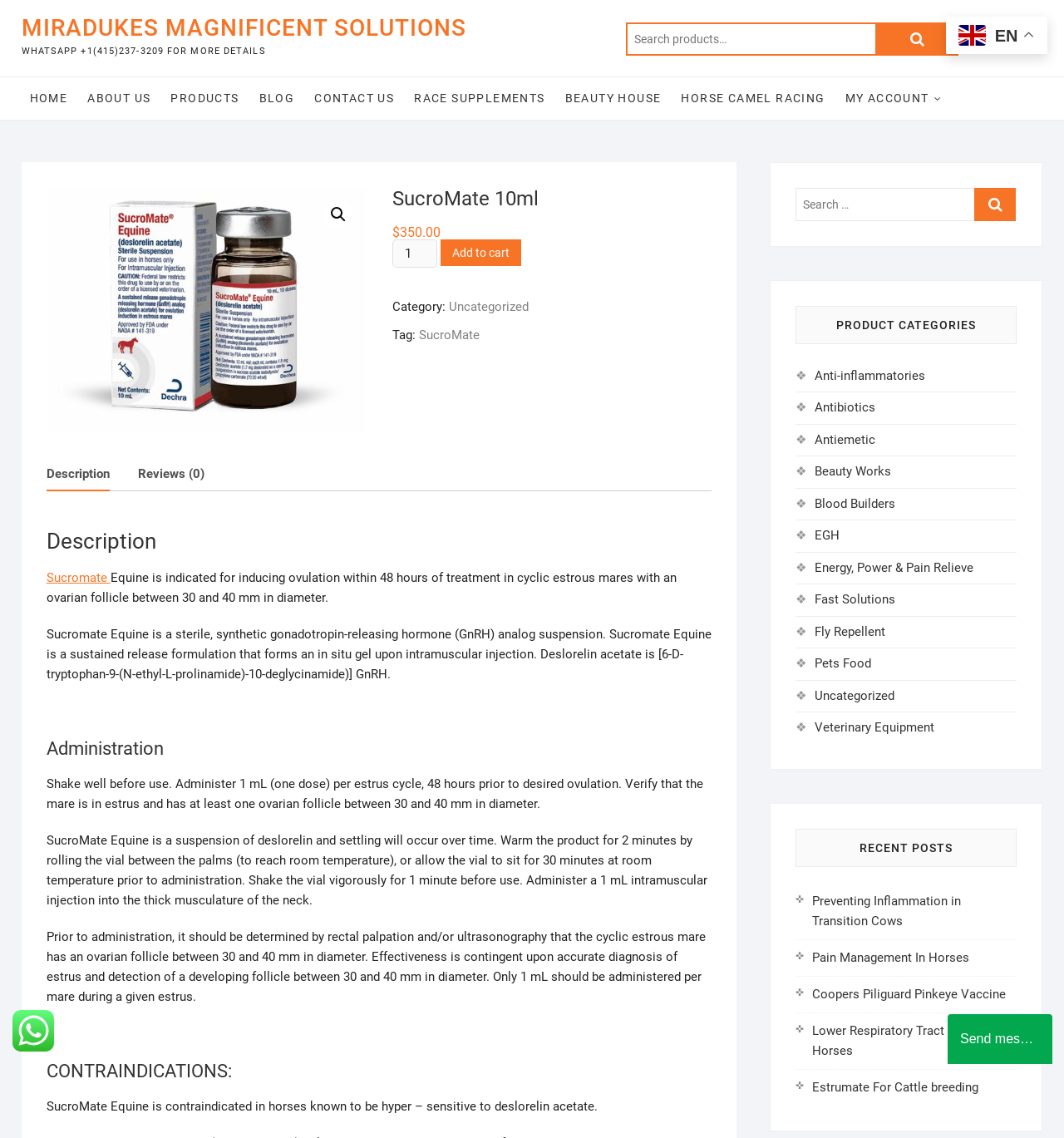Determine the bounding box coordinates for the UI element matching this description: "Home".

[0.02, 0.068, 0.071, 0.104]